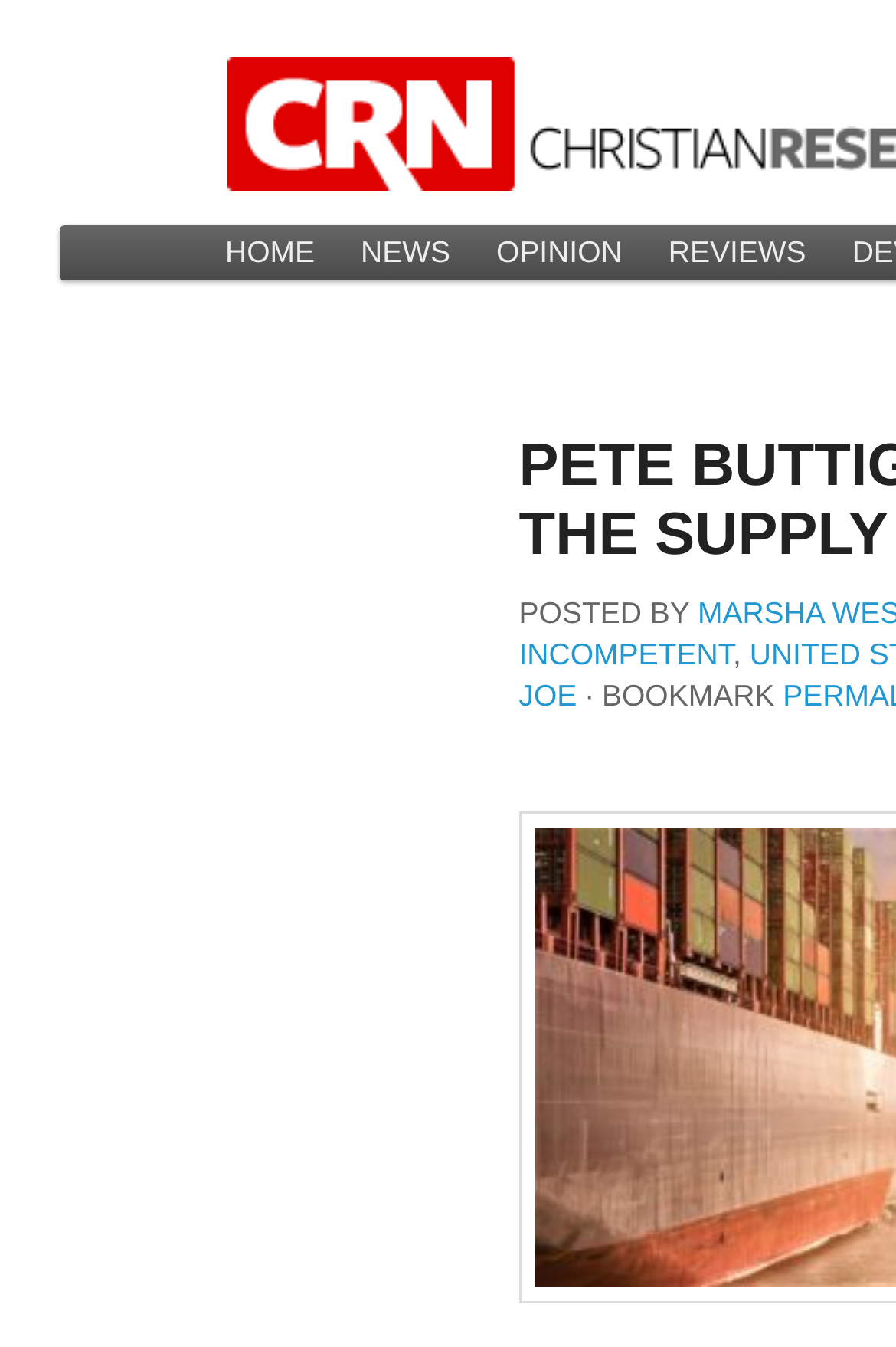Provide an in-depth description of the elements and layout of the webpage.

The webpage appears to be an opinion article or blog post discussing Pete Buttigieg's handling of the supply chain crisis. At the top of the page, there is a main menu with links to navigate to different sections of the website, including "HOME", "NEWS", "OPINION", and "REVIEWS". 

Below the main menu, there is a heading that reads "Pete Buttigieg is in over his head on the supply chain crisis. Here’s why". This heading is likely the title of the article. 

Further down, there is a section with the author's information, which includes the text "POSTED BY" followed by a link to the author's profile or name, labeled as "INCOMPETENT". To the right of the author's link, there is a bookmark icon with the text "BOOKMARK" next to it. 

The overall structure of the webpage suggests that it is a blog post or opinion article with a clear title, author information, and navigation links at the top.